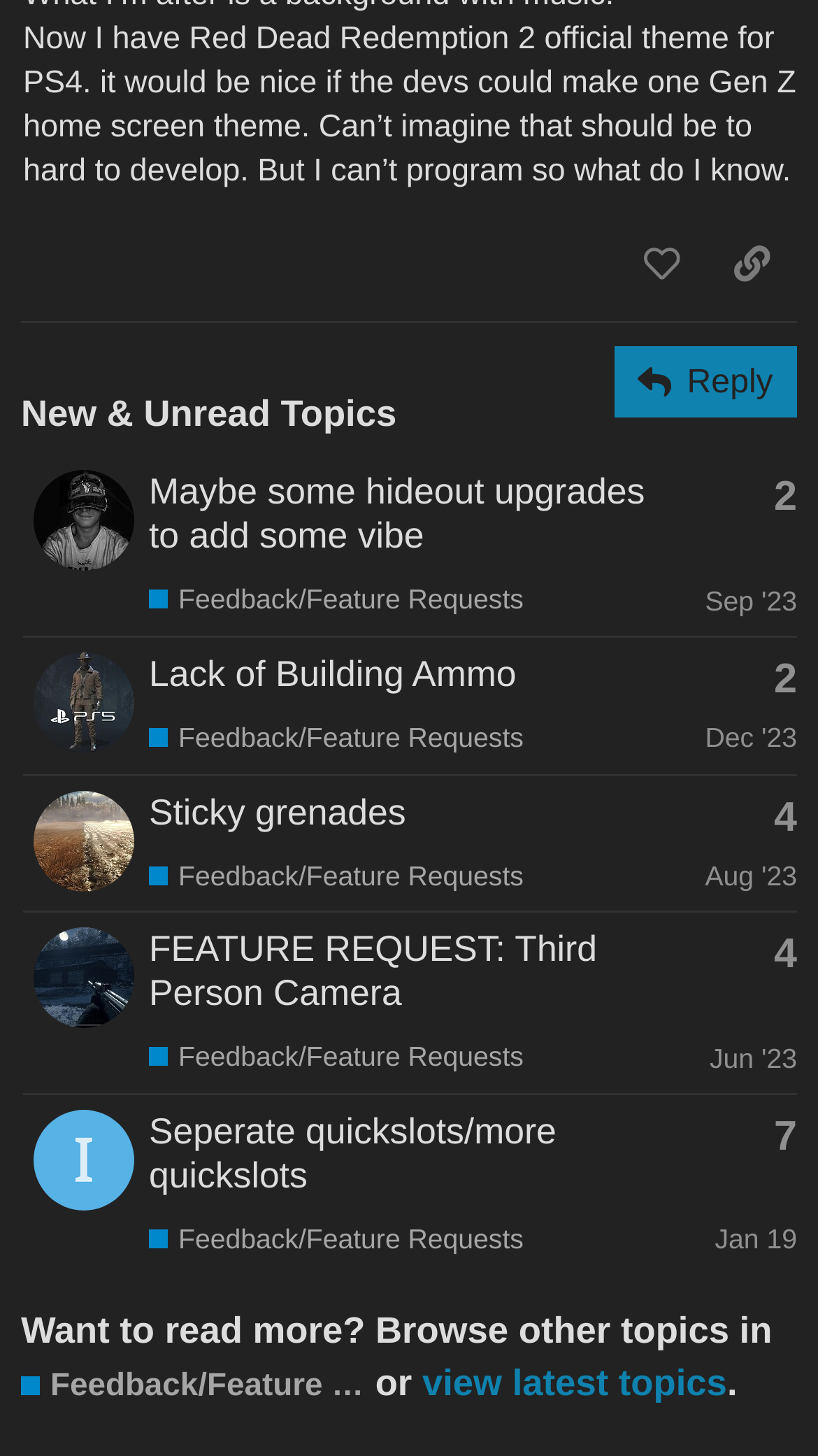Can you pinpoint the bounding box coordinates for the clickable element required for this instruction: "like this post"? The coordinates should be four float numbers between 0 and 1, i.e., [left, top, right, bottom].

[0.753, 0.154, 0.864, 0.209]